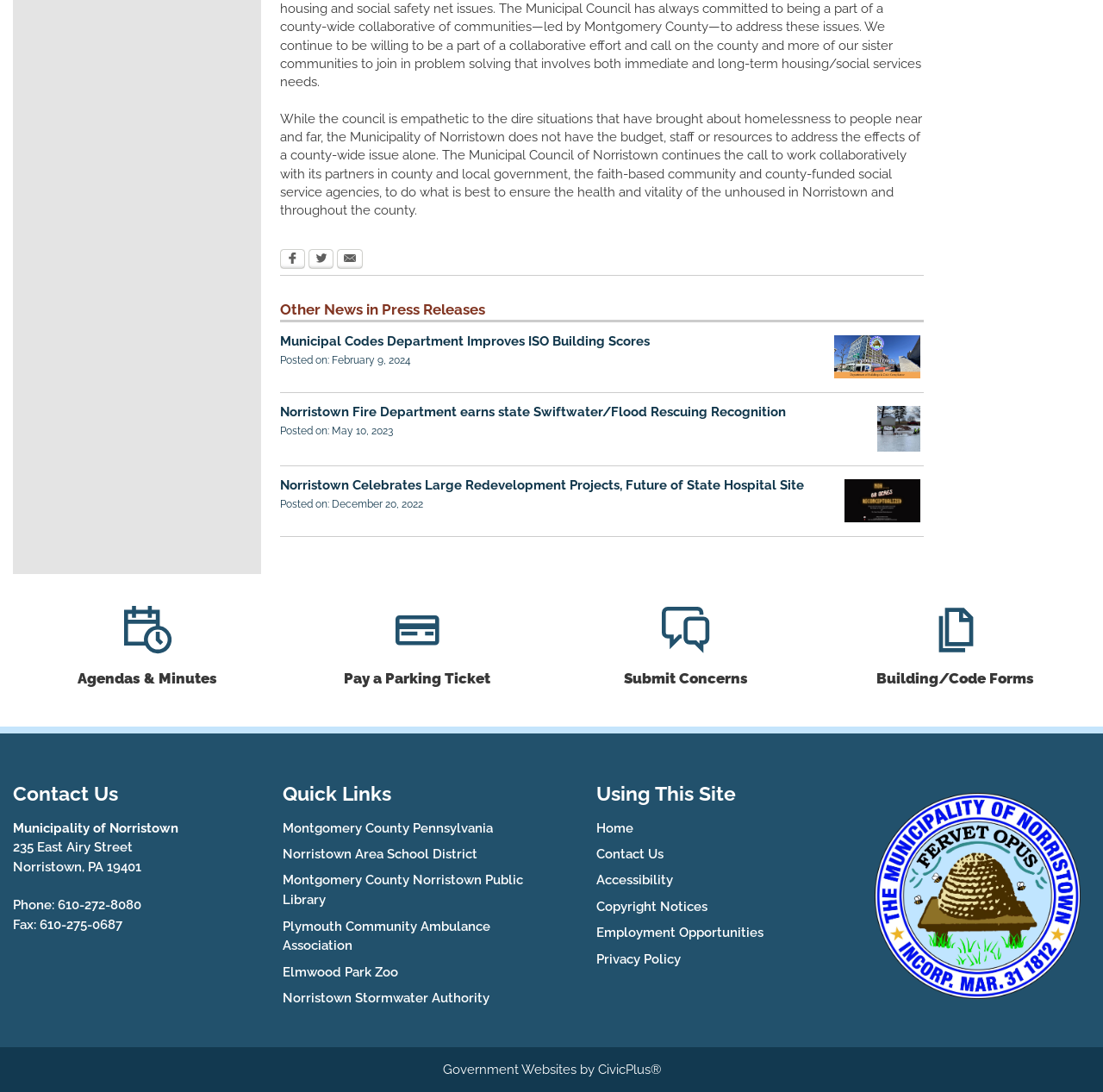Please locate the bounding box coordinates of the element that should be clicked to complete the given instruction: "Submit Concerns".

[0.5, 0.526, 0.744, 0.665]